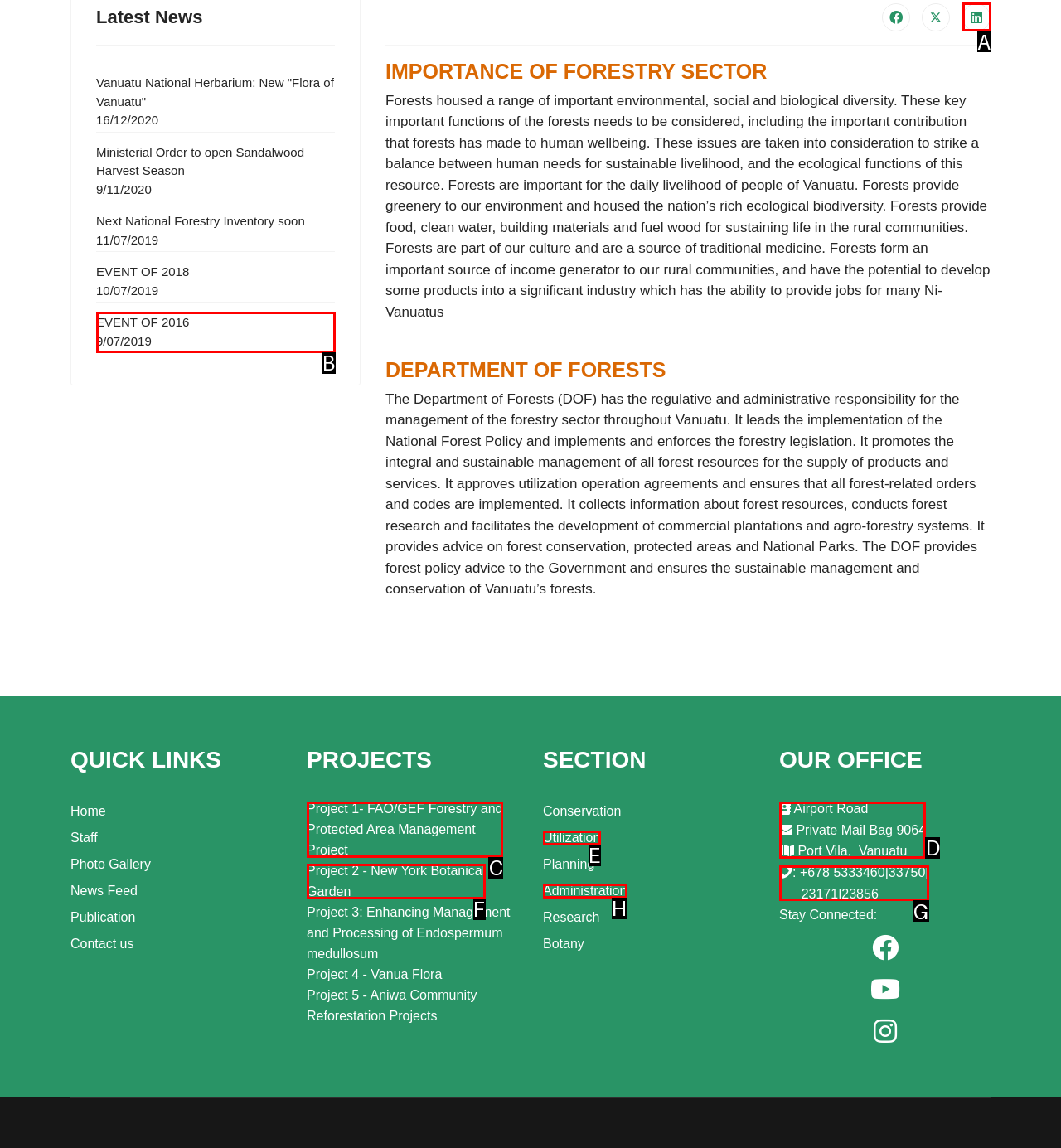Based on the description: : +678 5333460|33750| 23171|23856
Select the letter of the corresponding UI element from the choices provided.

G